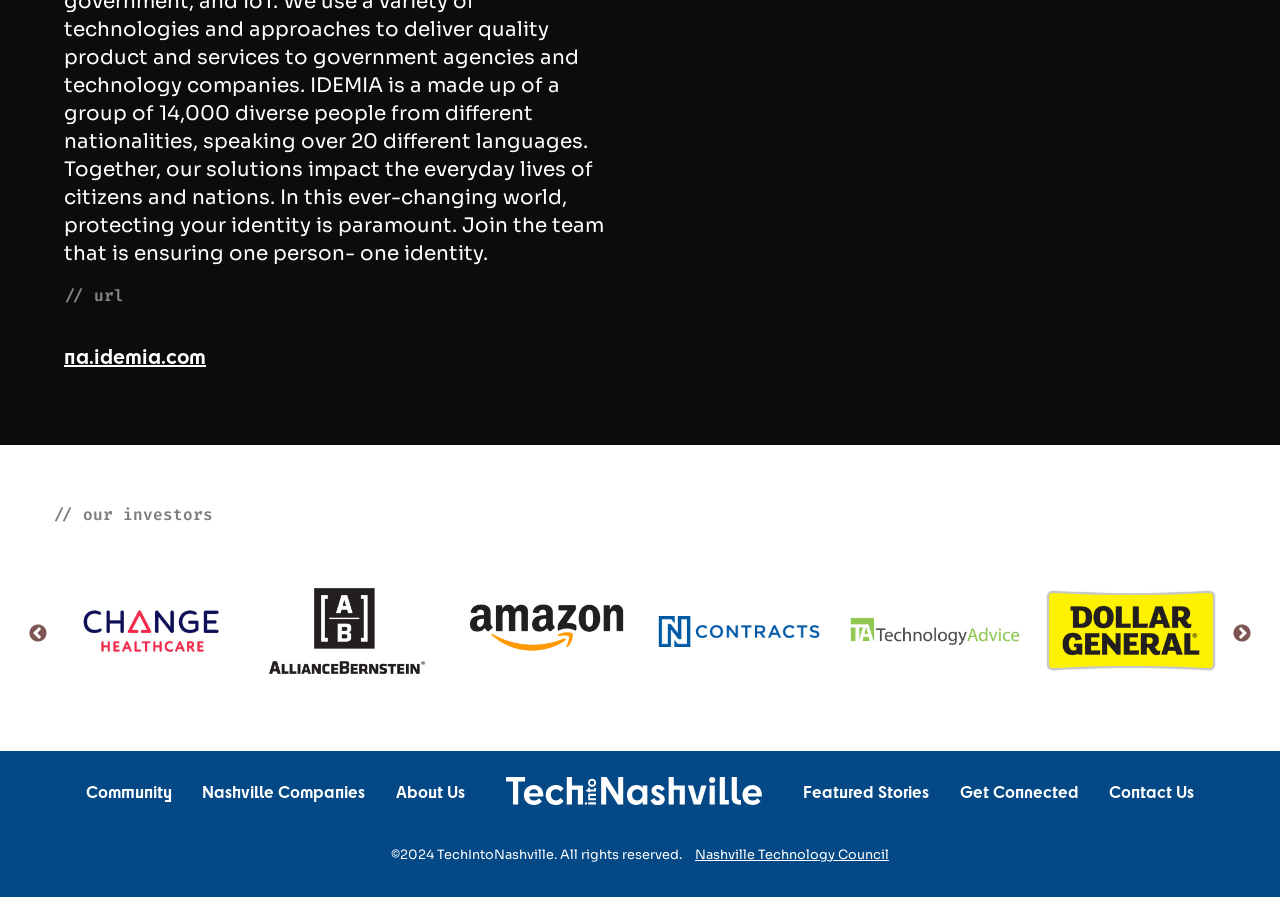Extract the bounding box coordinates for the described element: "Get Connected". The coordinates should be represented as four float numbers between 0 and 1: [left, top, right, bottom].

[0.738, 0.837, 0.855, 0.926]